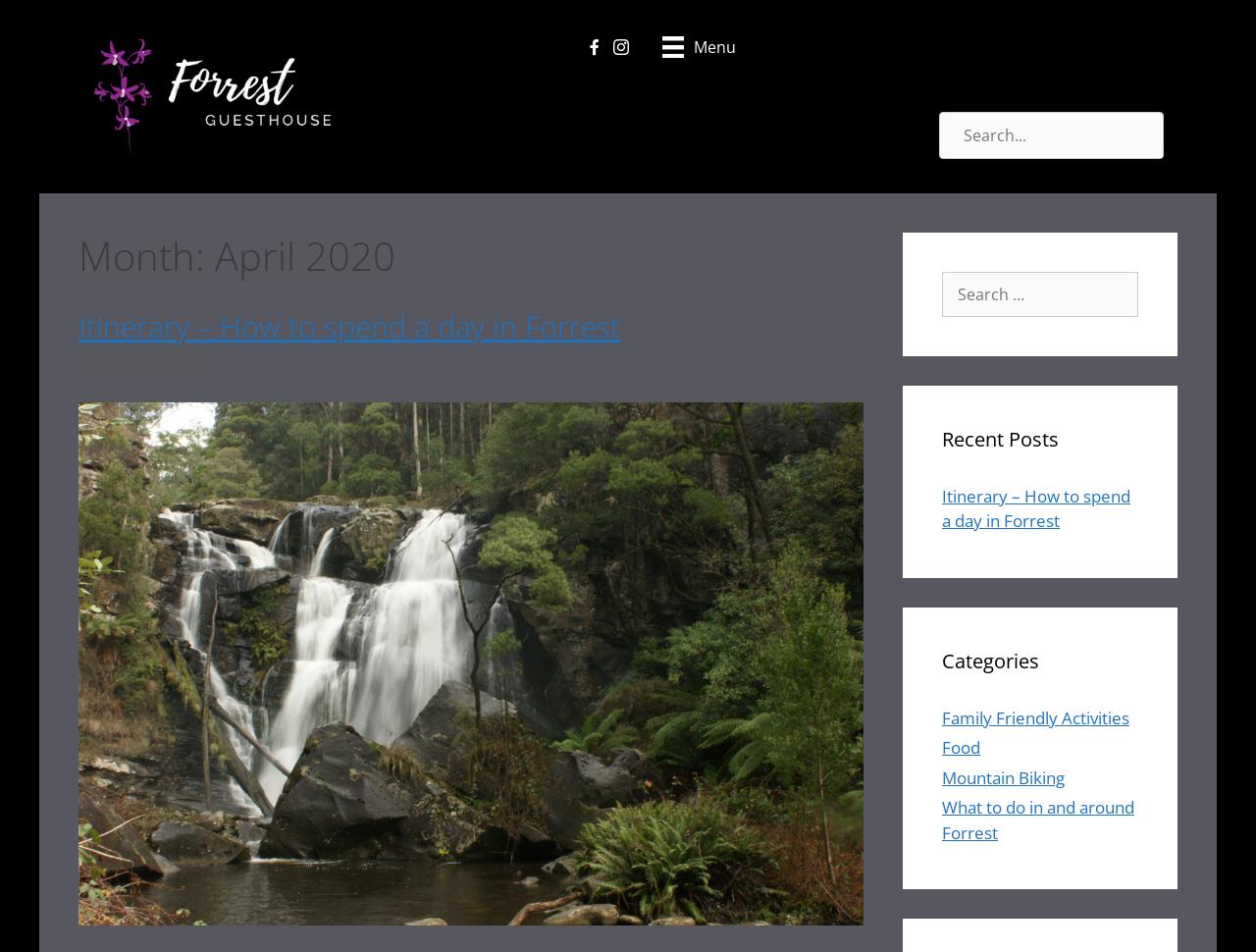Please reply to the following question using a single word or phrase: 
What is the category of the post 'Itinerary – How to spend a day in Forrest'?

Family Friendly Activities